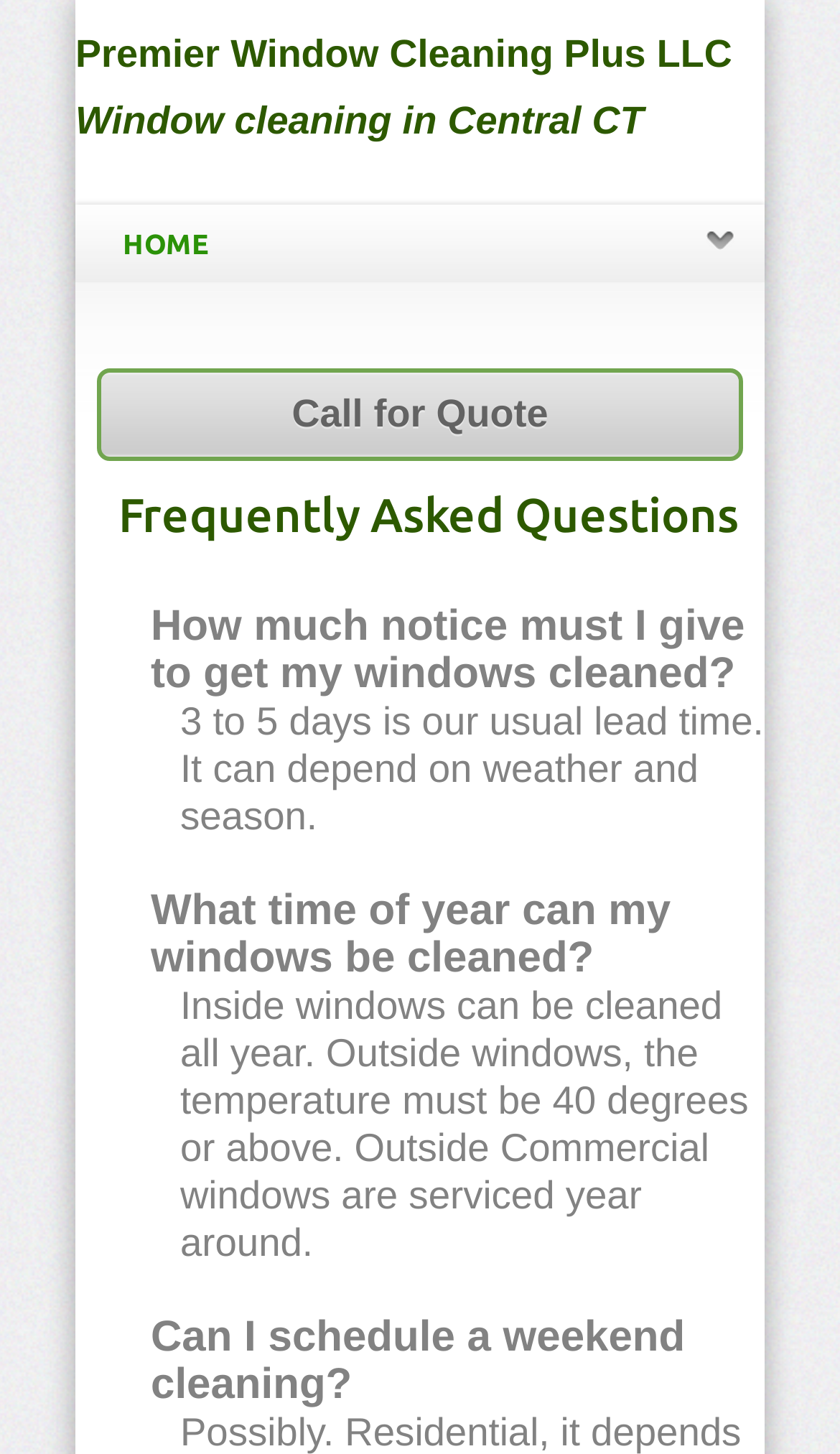What is the minimum temperature required for outside window cleaning?
Please provide a single word or phrase based on the screenshot.

40 degrees